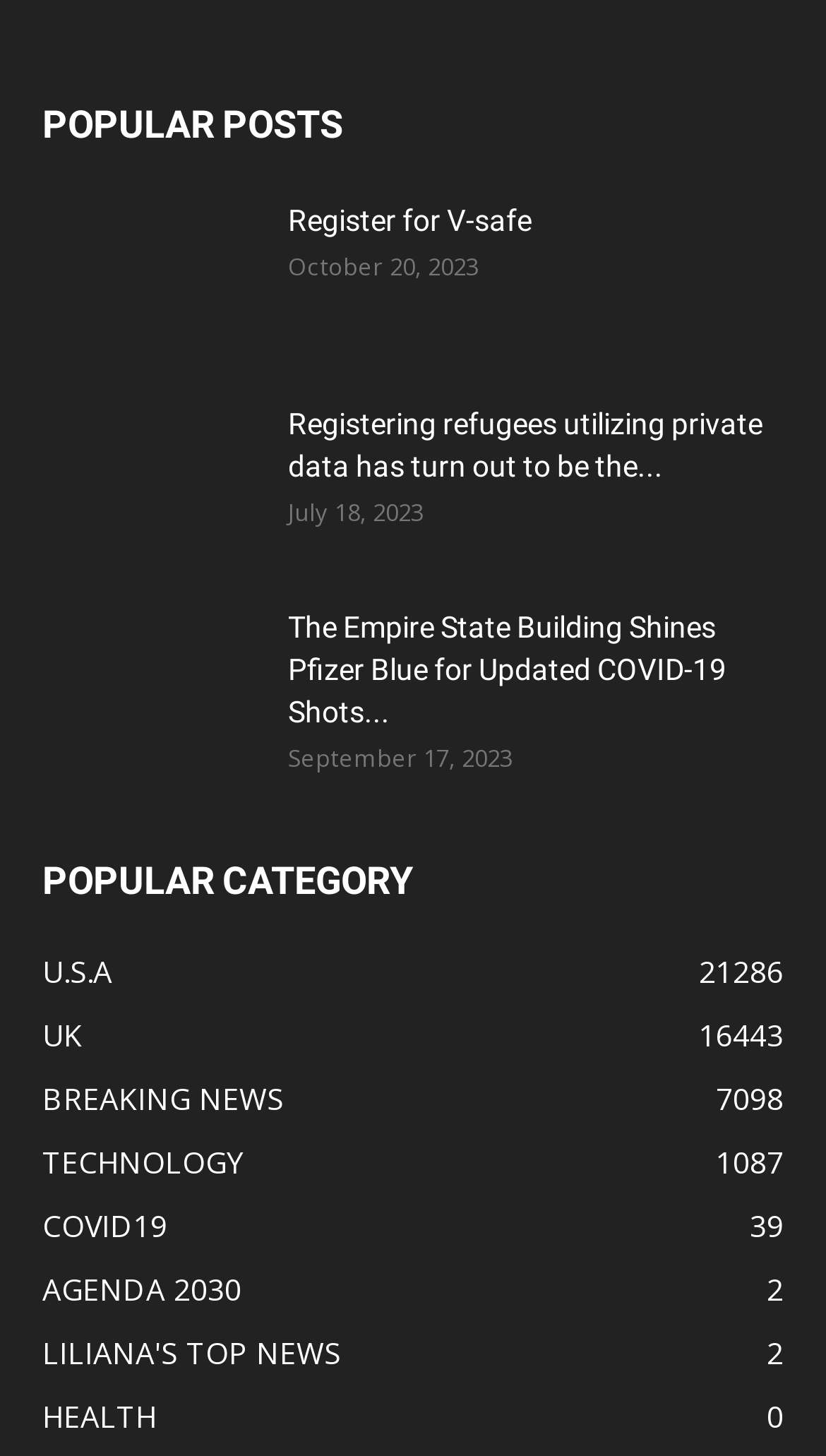What is the date of the second popular post?
Please provide a single word or phrase as your answer based on the image.

July 18, 2023